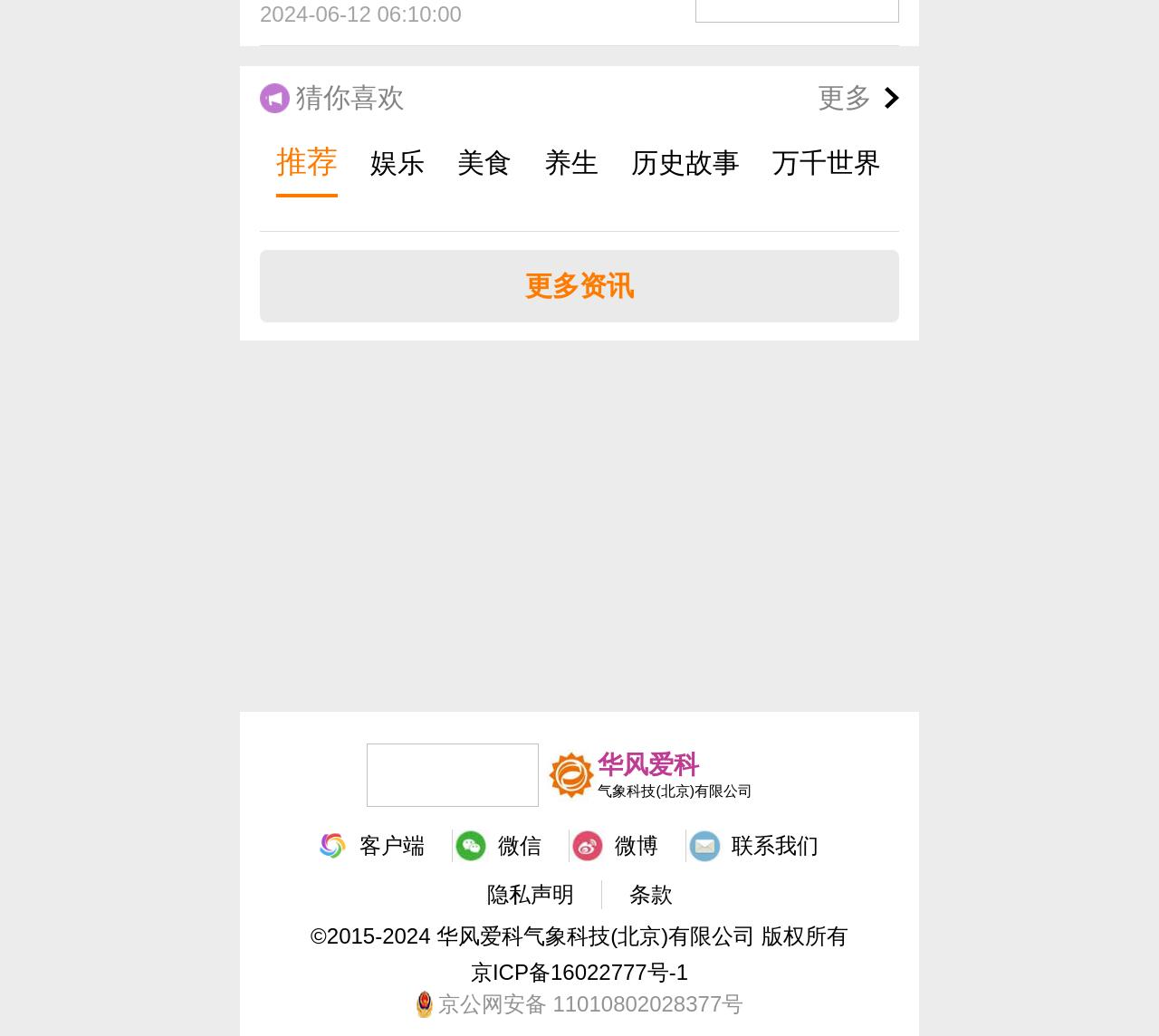How many links are in the '猜你喜欢' section?
Can you offer a detailed and complete answer to this question?

I counted the number of link elements within the '猜你喜欢' section, which includes the links '更多' and '更多资讯'.